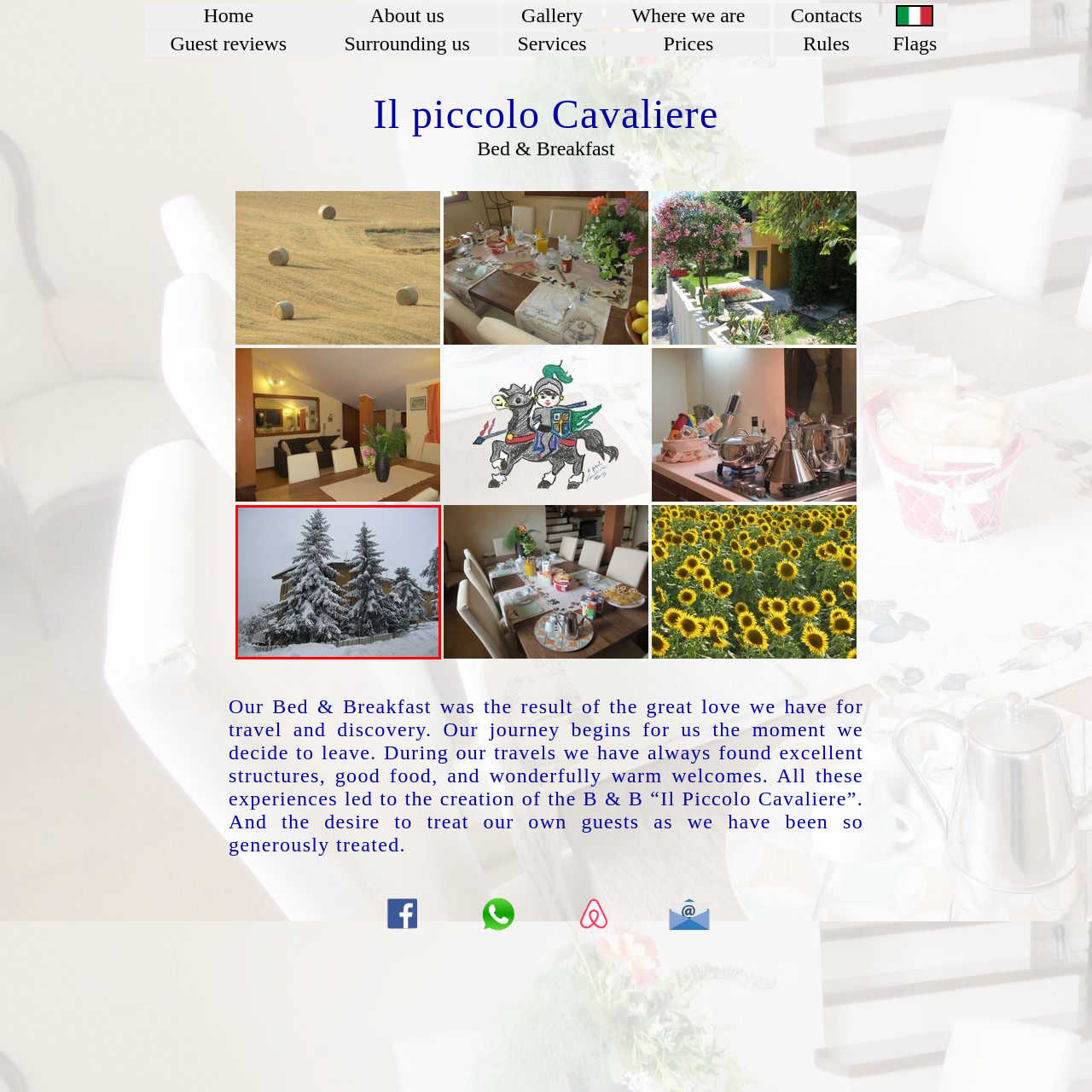Provide a comprehensive description of the image highlighted within the red bounding box.

A picturesque winter scene captures a charming bed and breakfast, "Il piccolo Cavaliere," nestled amid tall, snow-covered trees. The building, adorned with a rustic facade, stands resilient against the frosty backdrop of a gray sky. Thick layers of snow blanket the ground and cling to the branches of the evergreen trees, creating a serene and inviting atmosphere. This tranquil environment is perfect for guests seeking a cozy retreat in nature, making it an ideal getaway destination during the winter months. The scene evokes a sense of warmth and comfort, inviting travelers to experience the hospitality and beauty of this picturesque setting.